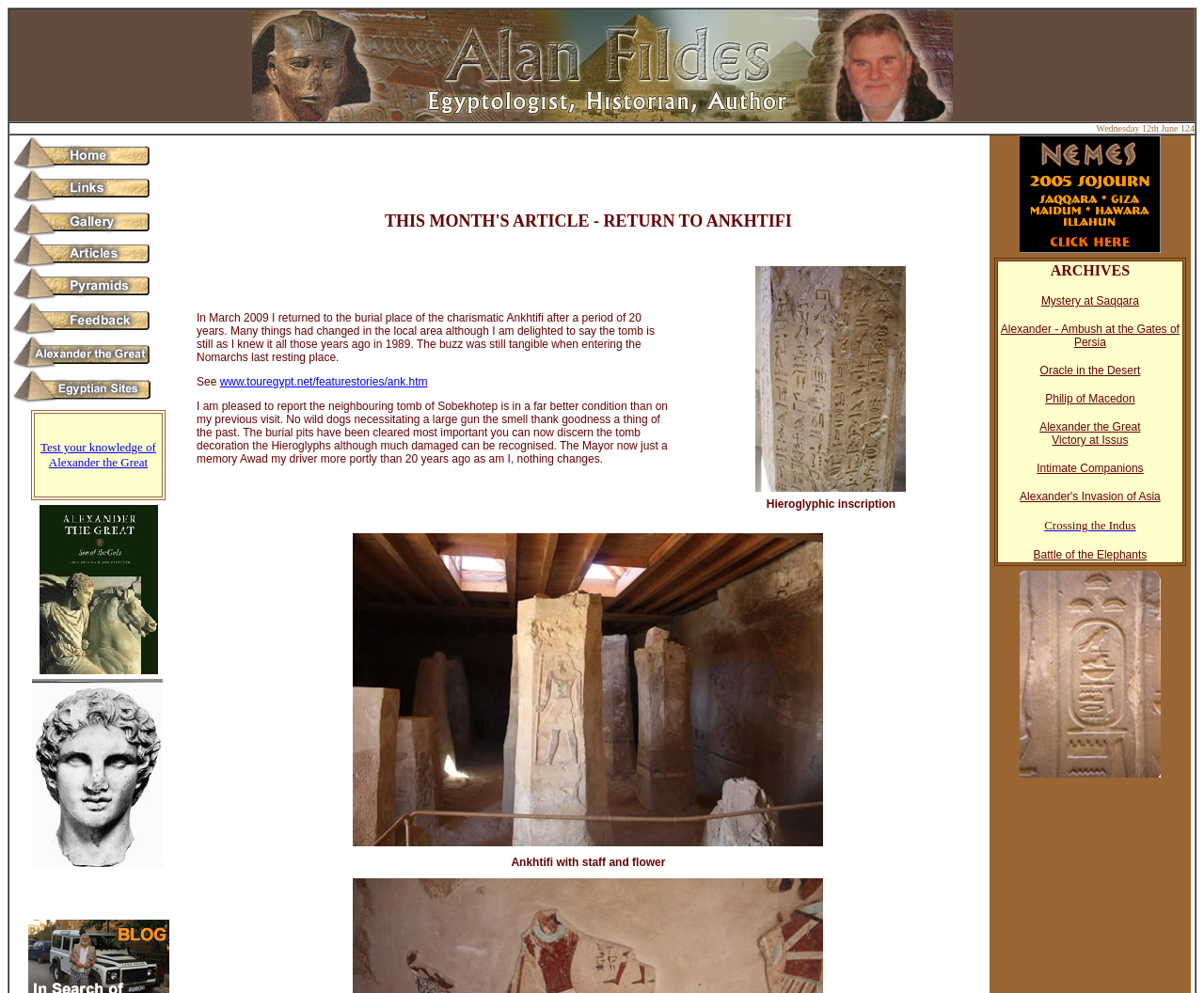What is the date mentioned on the webpage?
Based on the content of the image, thoroughly explain and answer the question.

The date is mentioned in the second row of the webpage, which is 'Wednesday 12th June 124'. This date is likely related to Alexander the Great, but the exact context is not clear.